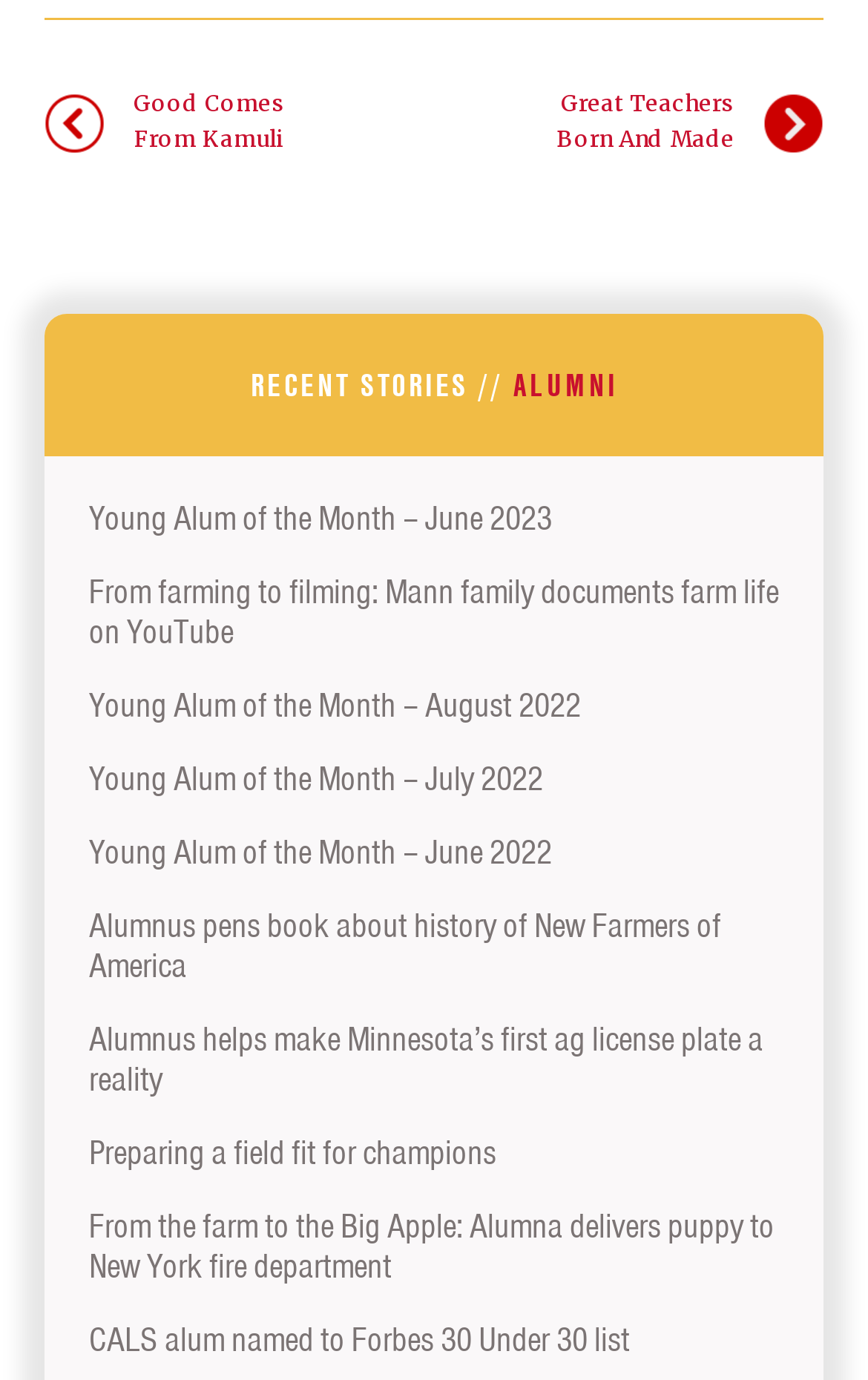Determine the bounding box for the HTML element described here: "Great Teachers Born And Made". The coordinates should be given as [left, top, right, bottom] with each number being a float between 0 and 1.

[0.509, 0.015, 0.949, 0.163]